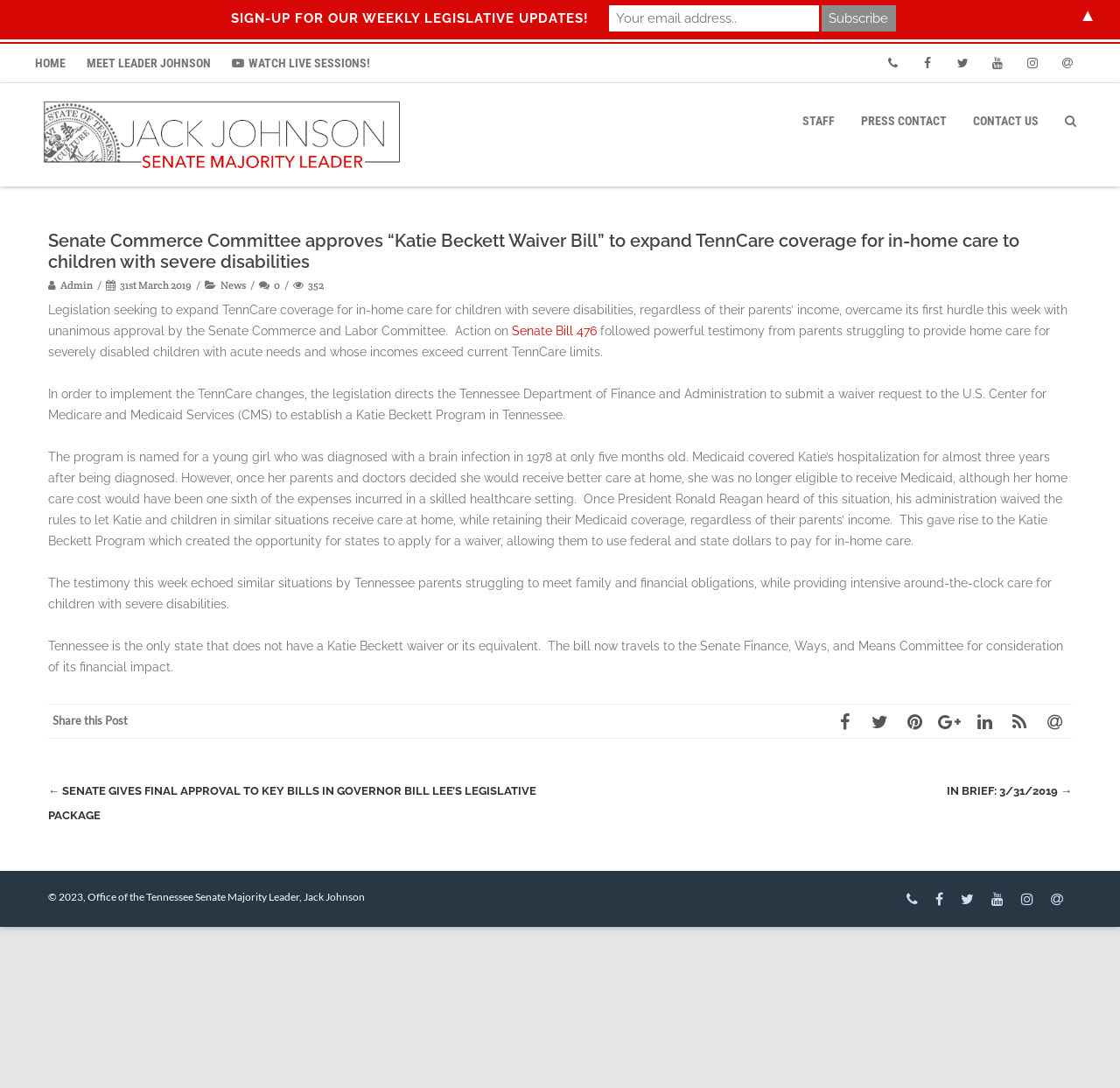What is the date mentioned in the article?
Look at the screenshot and respond with one word or a short phrase.

31st March 2019